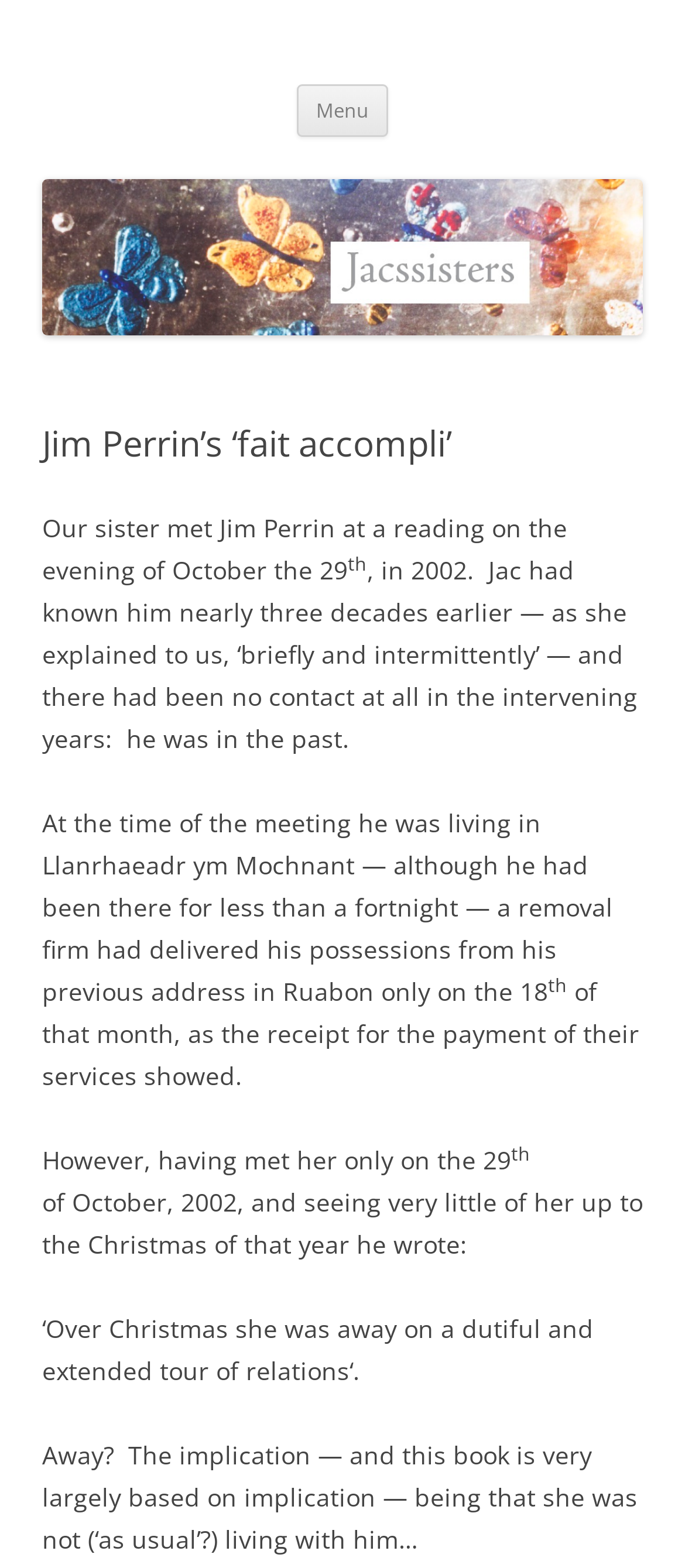Who did the sister meet?
Provide a detailed and extensive answer to the question.

The text on the page states 'Our sister met Jim Perrin at a reading on the evening of October the 29th, in 2002.' This indicates that the sister met Jim Perrin.